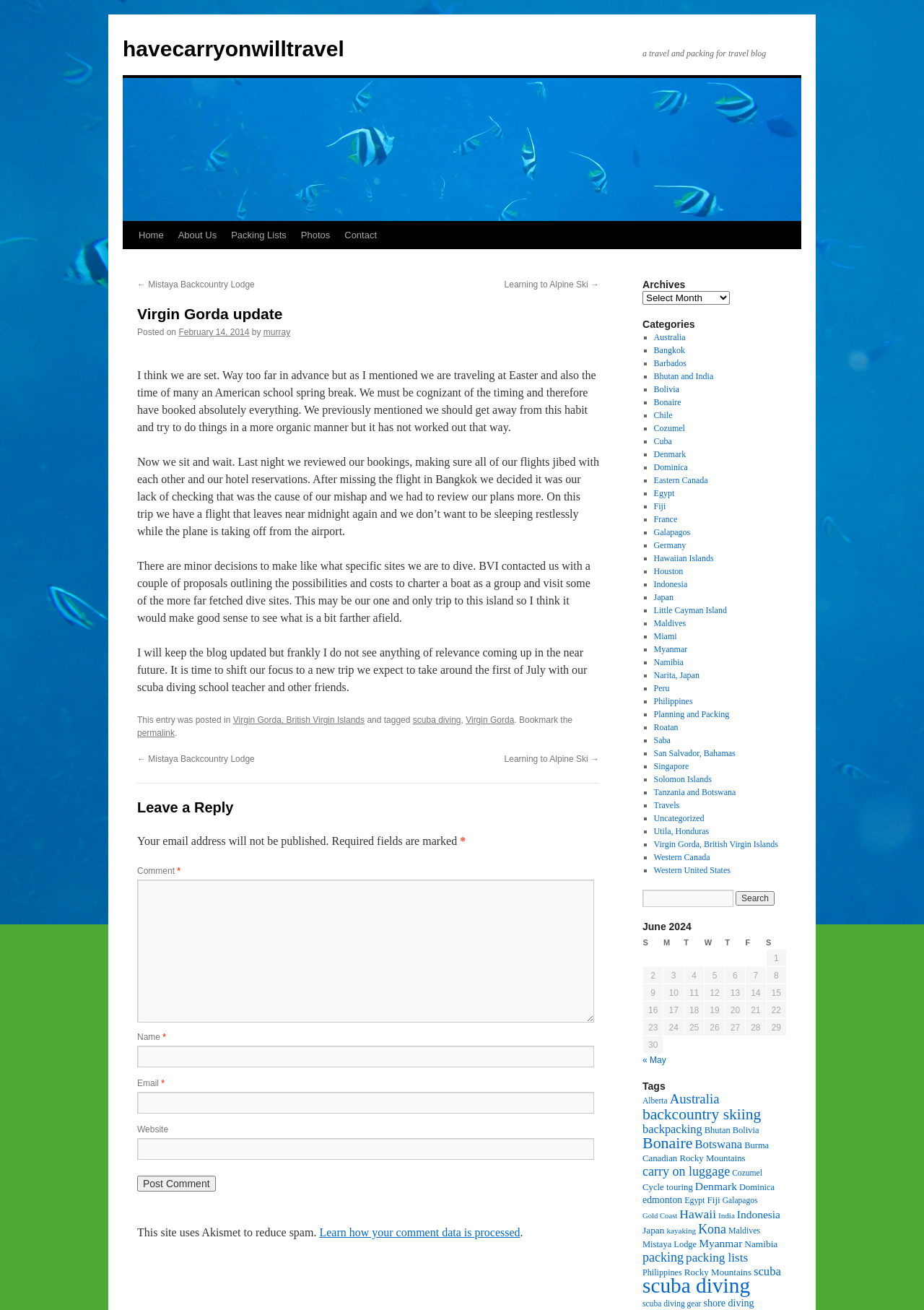Pinpoint the bounding box coordinates of the element that must be clicked to accomplish the following instruction: "Click on the 'Virgin Gorda' link". The coordinates should be in the format of four float numbers between 0 and 1, i.e., [left, top, right, bottom].

[0.504, 0.546, 0.557, 0.554]